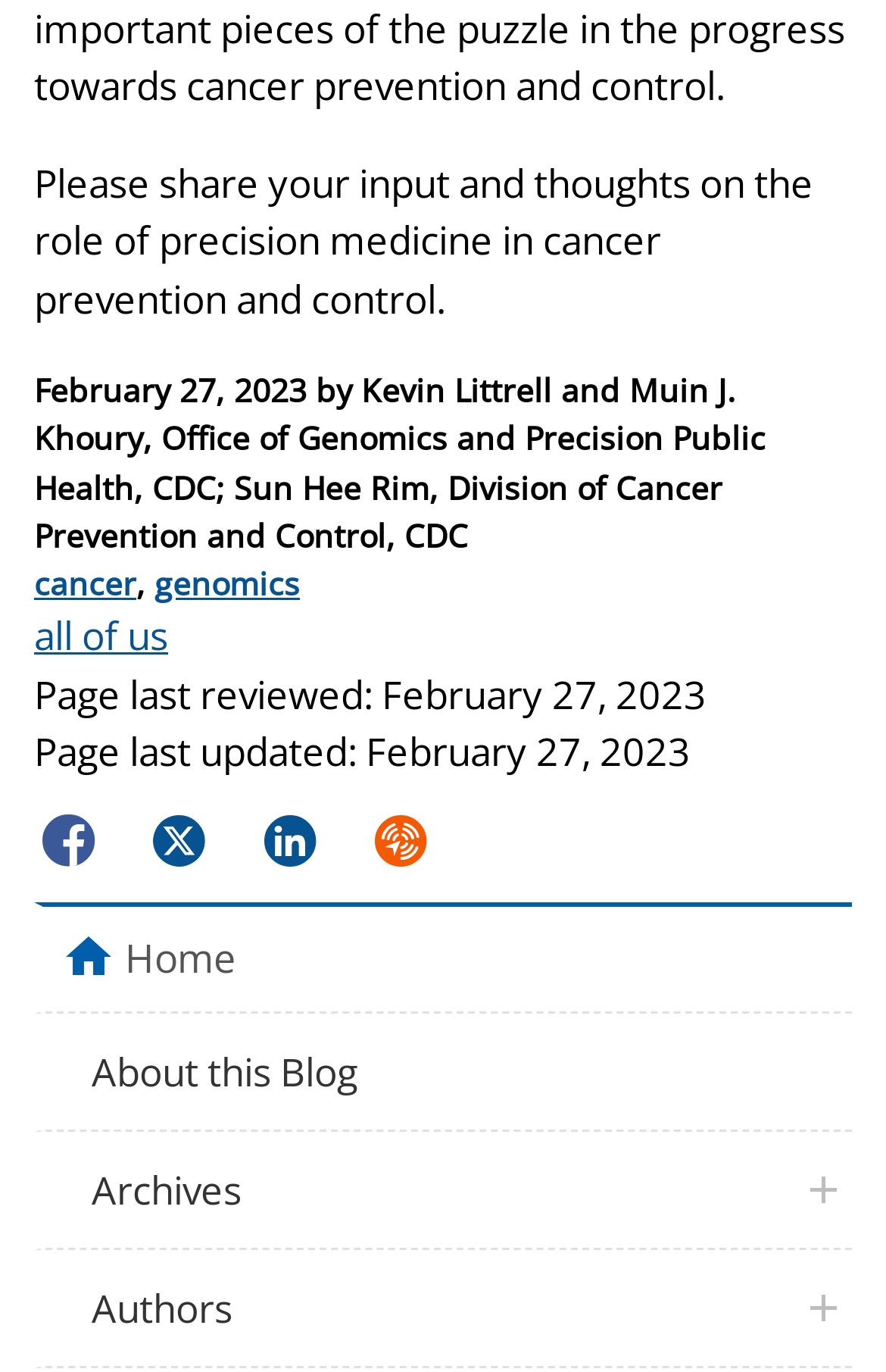What is the name of the division mentioned in the author's section?
Refer to the image and provide a detailed answer to the question.

I found the name of the division by looking at the author's section, which is located below the 'Posted on' section. The author's name is followed by their affiliation, which includes the 'Division of Cancer Prevention and Control, CDC'.